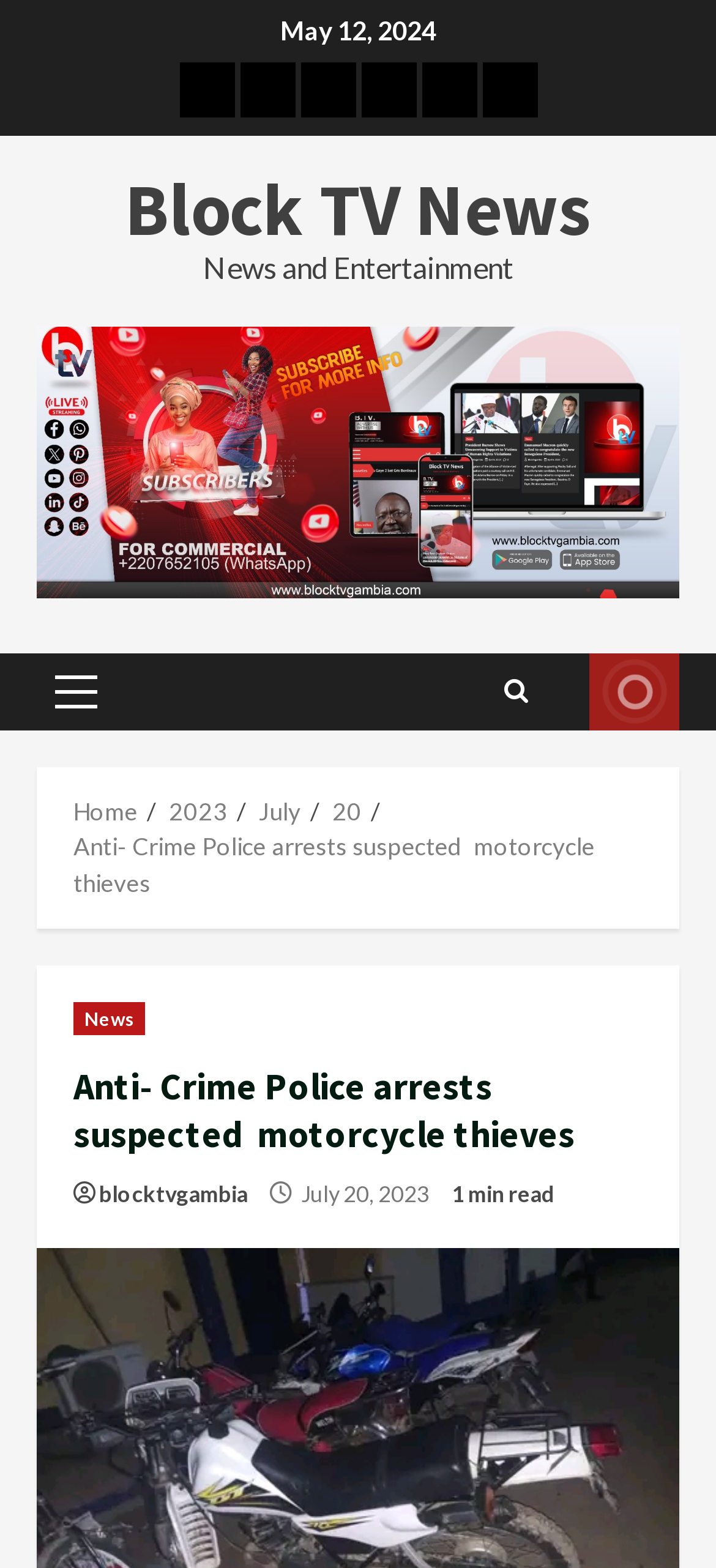Provide the bounding box coordinates for the UI element that is described as: "Home".

[0.103, 0.508, 0.192, 0.527]